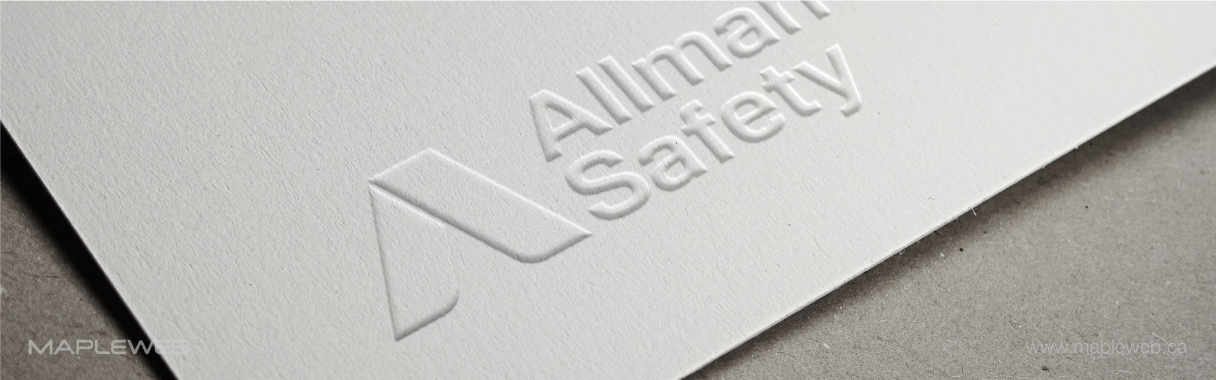What is the shape of the logo's left portion?
Please give a detailed and elaborate answer to the question.

According to the caption, the logo's left portion is notable for its sharp geometric shape, which suggests that the shape is angular and well-defined.